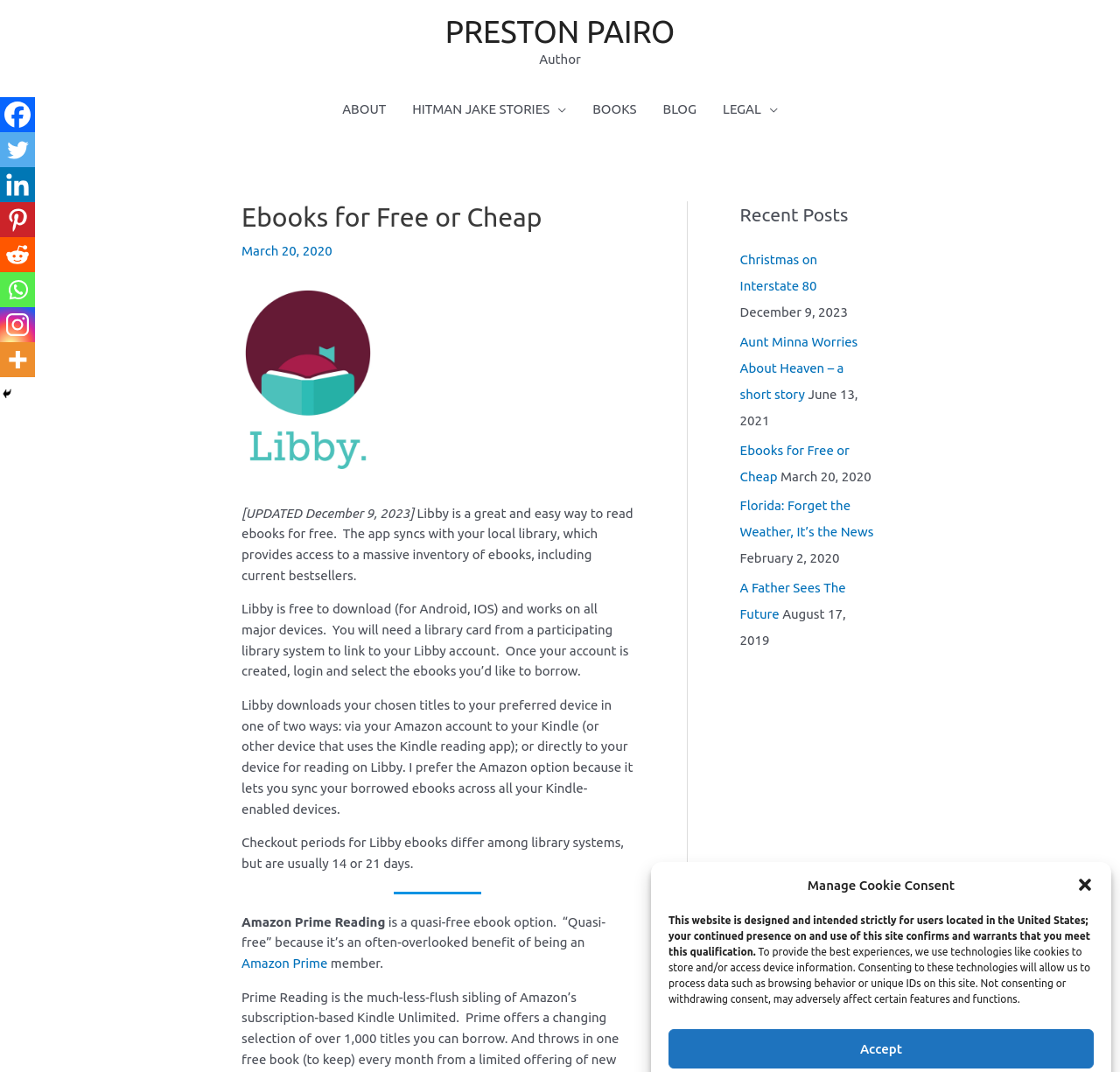From the screenshot, find the bounding box of the UI element matching this description: "A Father Sees The Future". Supply the bounding box coordinates in the form [left, top, right, bottom], each a float between 0 and 1.

[0.661, 0.541, 0.755, 0.58]